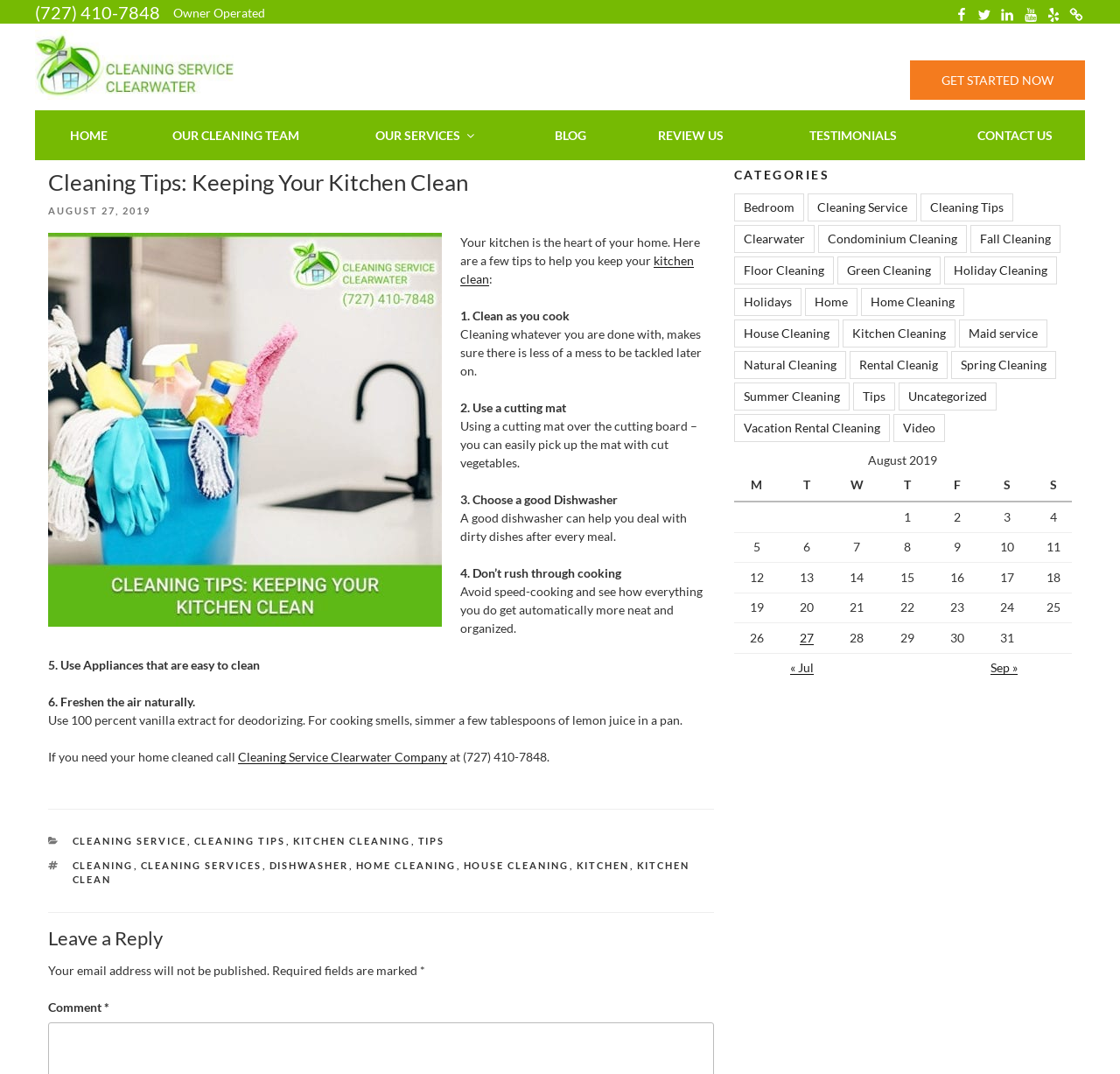What is the title of the article on this webpage?
Make sure to answer the question with a detailed and comprehensive explanation.

I found the title of the article by looking at the heading element on the webpage, which says 'Cleaning Tips: Keeping Your Kitchen Clean'.